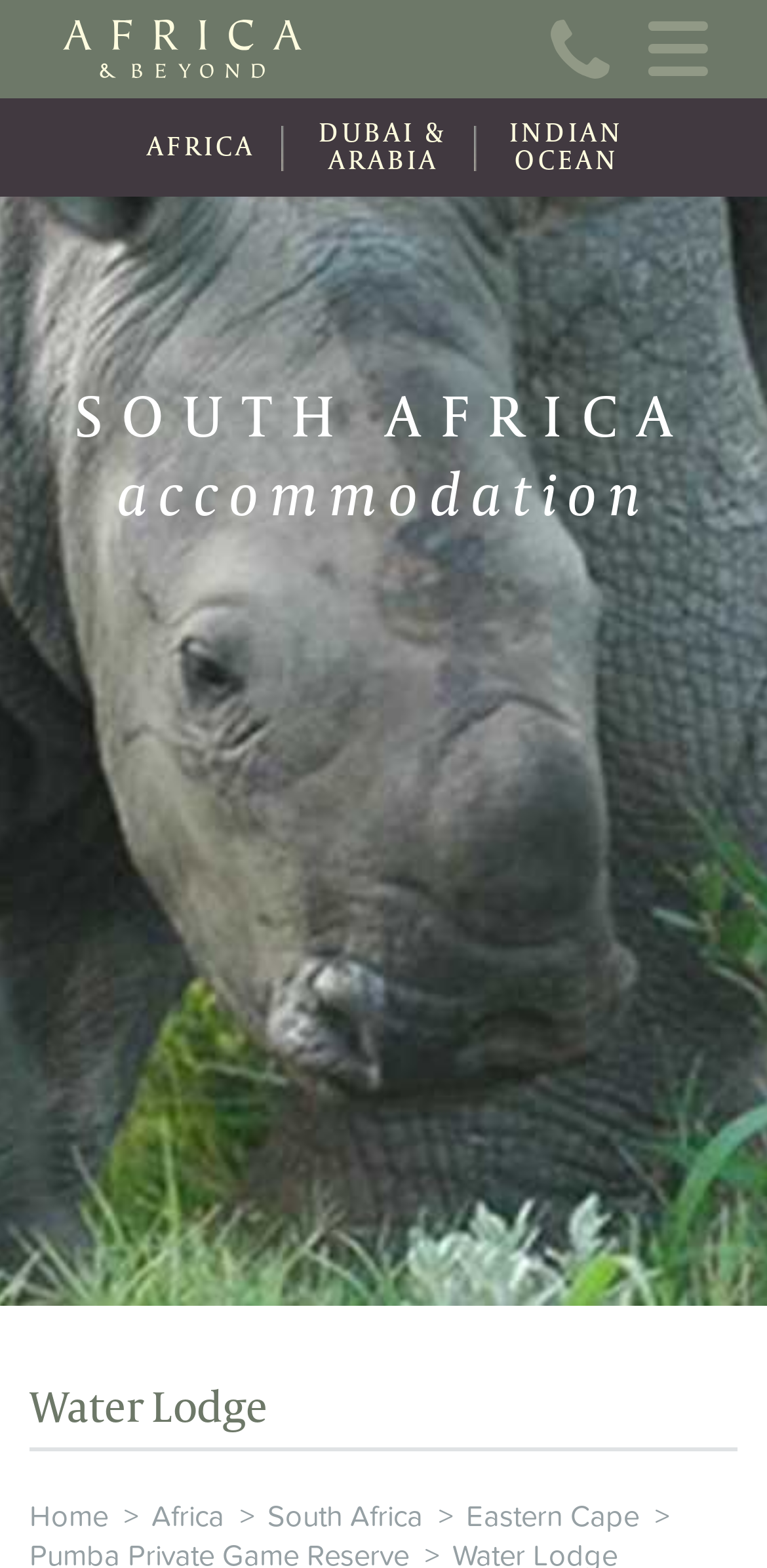Describe the entire webpage, focusing on both content and design.

The webpage is about Water Lodge, a travel-related website focused on Africa and beyond. At the top, there is a navigation menu with seven links: Home, About Us, Online Brochure, Travel Information, Contact, News, and Wishlist (0). Below this menu, there is a prominent link to Travel Update Covid-19.

On the left side, there is a large banner with an image and the text "Africa and Beyond". Below this banner, there are three links: AFRICA, DUBAI & ARABIA, and INDIAN OCEAN, which are likely destinations or regions.

The main content area has a heading "SOUTH AFRICA accommodation" followed by a subheading "Water Lodge" at the bottom. There is a secondary navigation menu at the bottom with links to Home, Africa, South Africa, Eastern Cape, and a few more links separated by ">" symbols.

Overall, the webpage appears to be a travel website focused on Water Lodge, with various links and menus to explore different destinations and travel-related information.